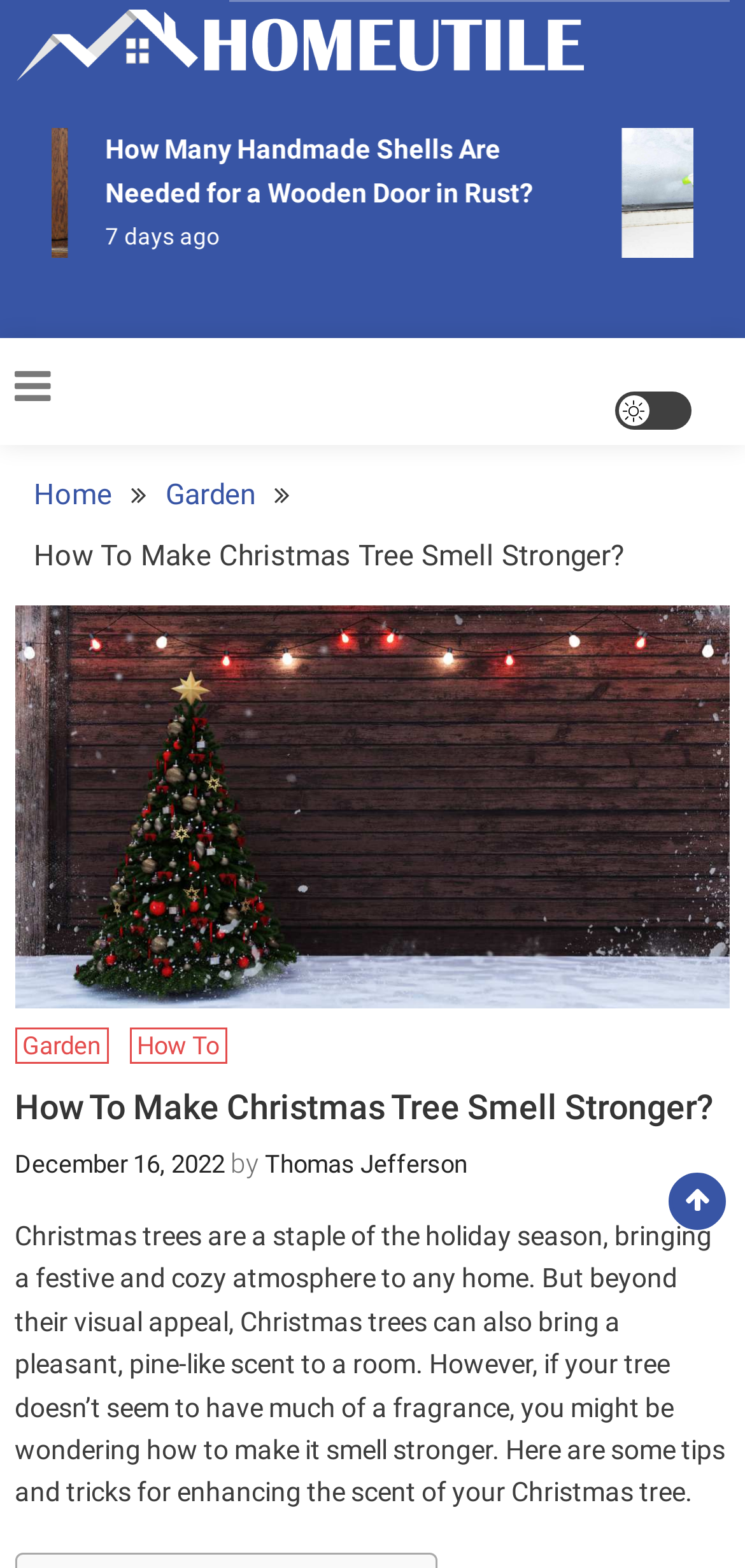Identify the bounding box coordinates for the region of the element that should be clicked to carry out the instruction: "go to home page". The bounding box coordinates should be four float numbers between 0 and 1, i.e., [left, top, right, bottom].

[0.02, 0.017, 0.788, 0.037]